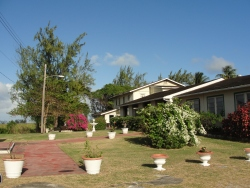How many detached structures are on the grounds of the WISH Centre?
Answer the question with just one word or phrase using the image.

Ten